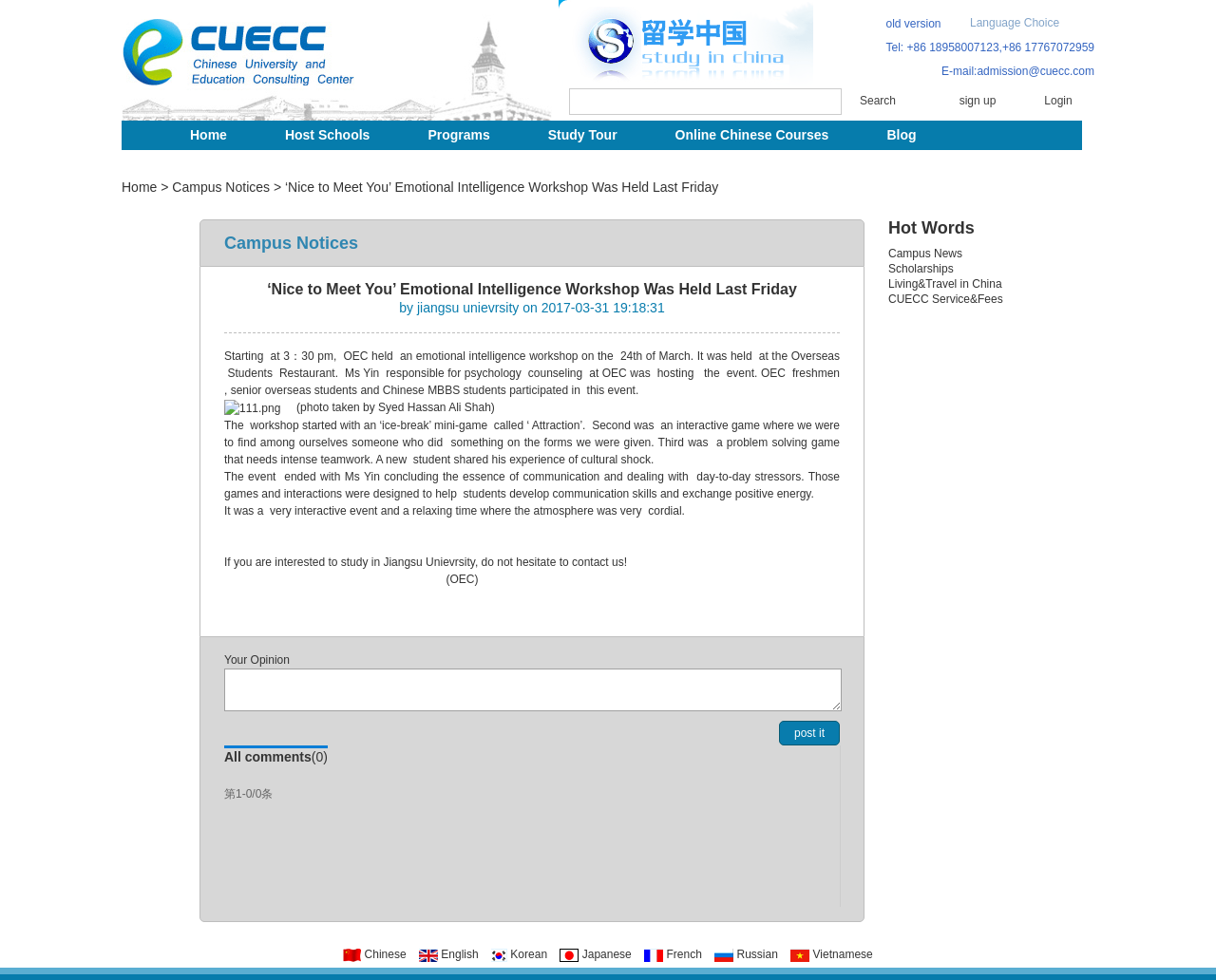Determine the bounding box coordinates for the area that should be clicked to carry out the following instruction: "Search for something".

[0.468, 0.09, 0.692, 0.117]